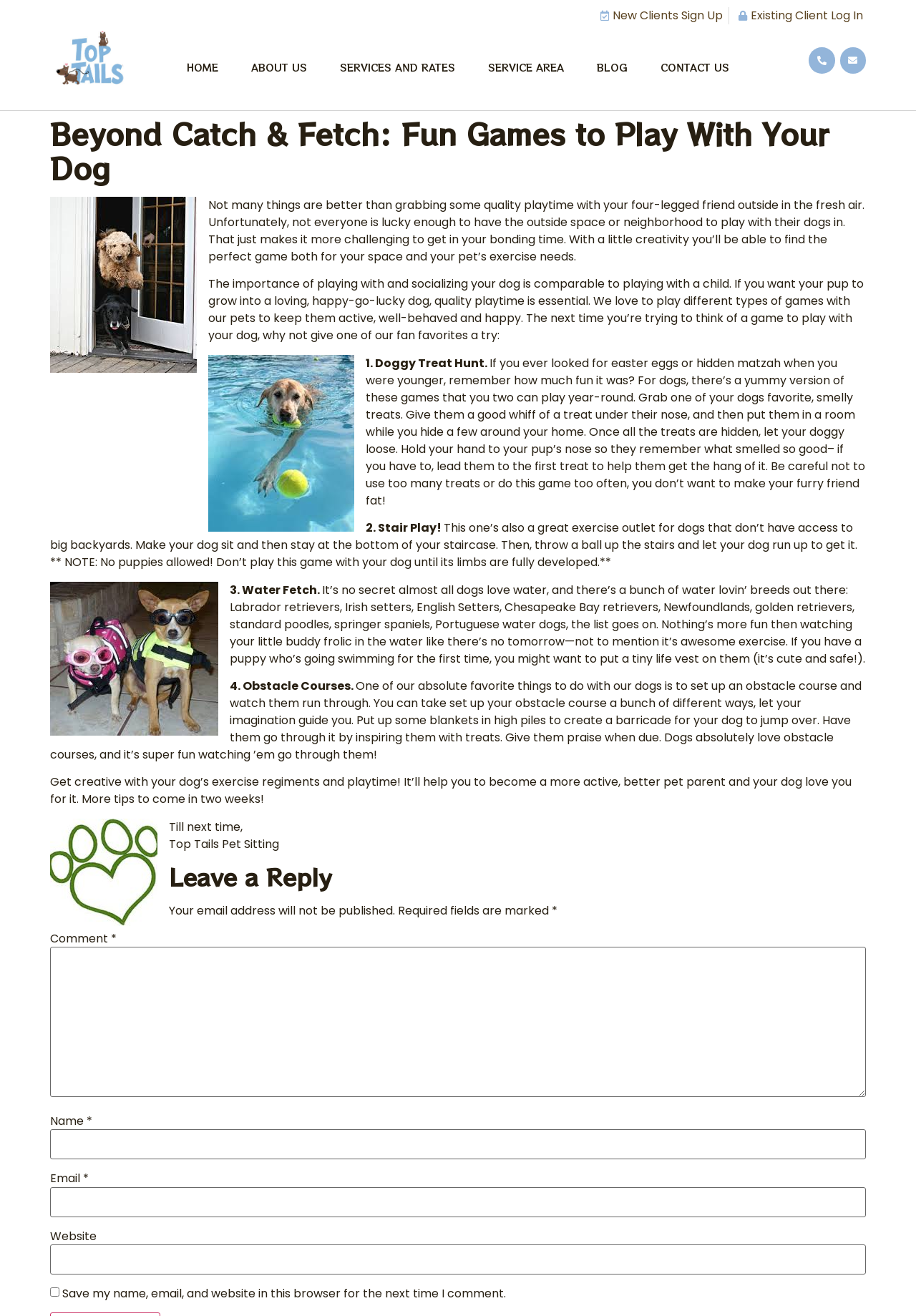Please find and report the bounding box coordinates of the element to click in order to perform the following action: "Click on 'New Clients Sign Up'". The coordinates should be expressed as four float numbers between 0 and 1, in the format [left, top, right, bottom].

[0.651, 0.005, 0.789, 0.018]